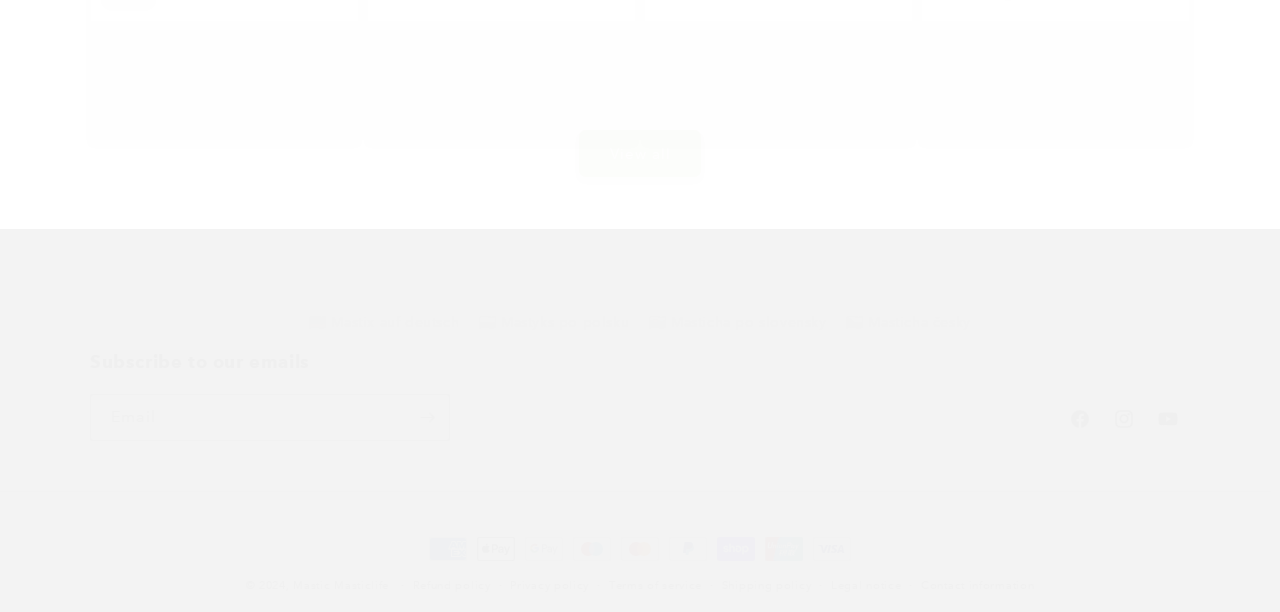Locate the bounding box coordinates of the element that should be clicked to fulfill the instruction: "Subscribe to emails".

[0.316, 0.644, 0.351, 0.721]